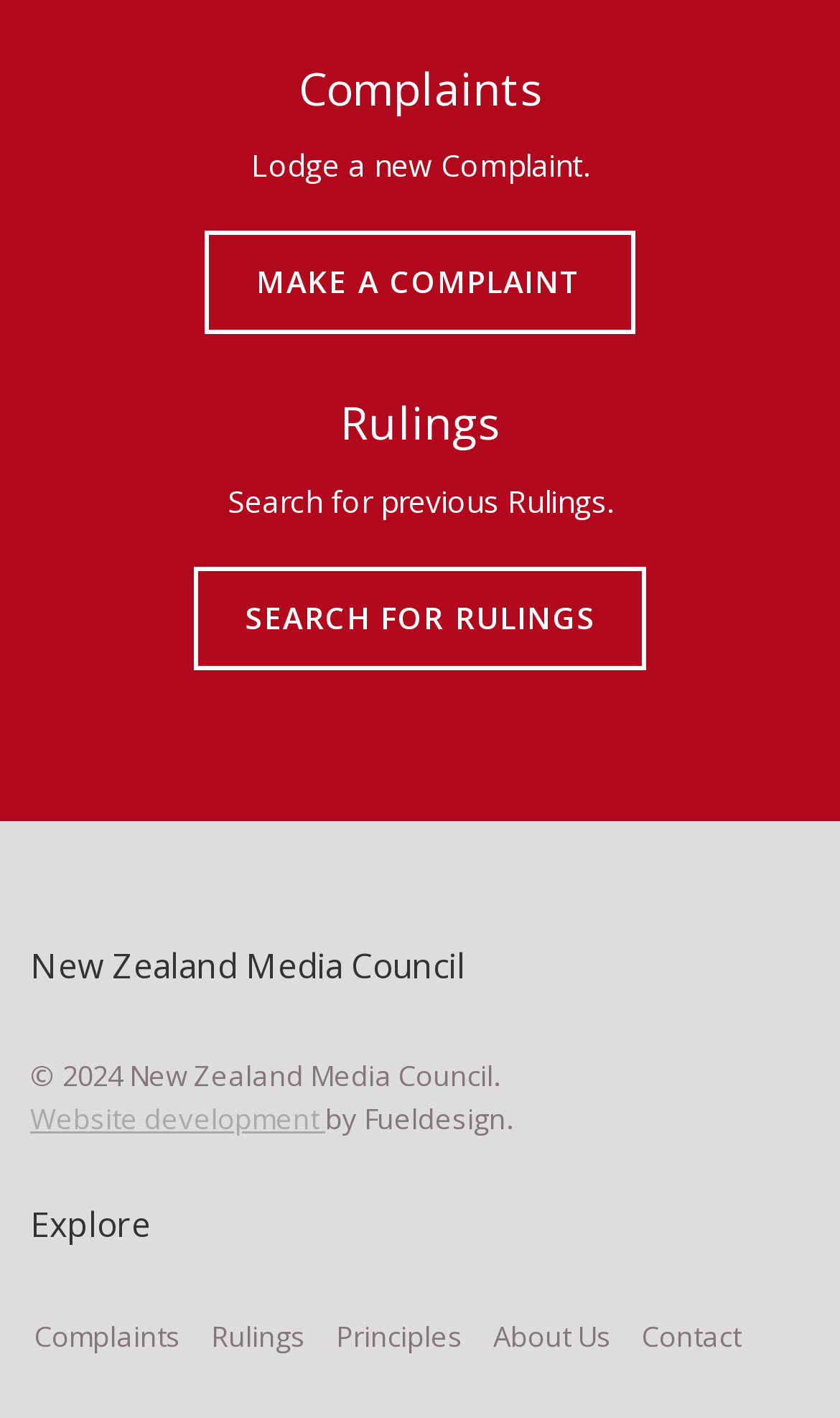Please provide the bounding box coordinates for the element that needs to be clicked to perform the following instruction: "Lodge a new complaint". The coordinates should be given as four float numbers between 0 and 1, i.e., [left, top, right, bottom].

[0.244, 0.163, 0.756, 0.236]